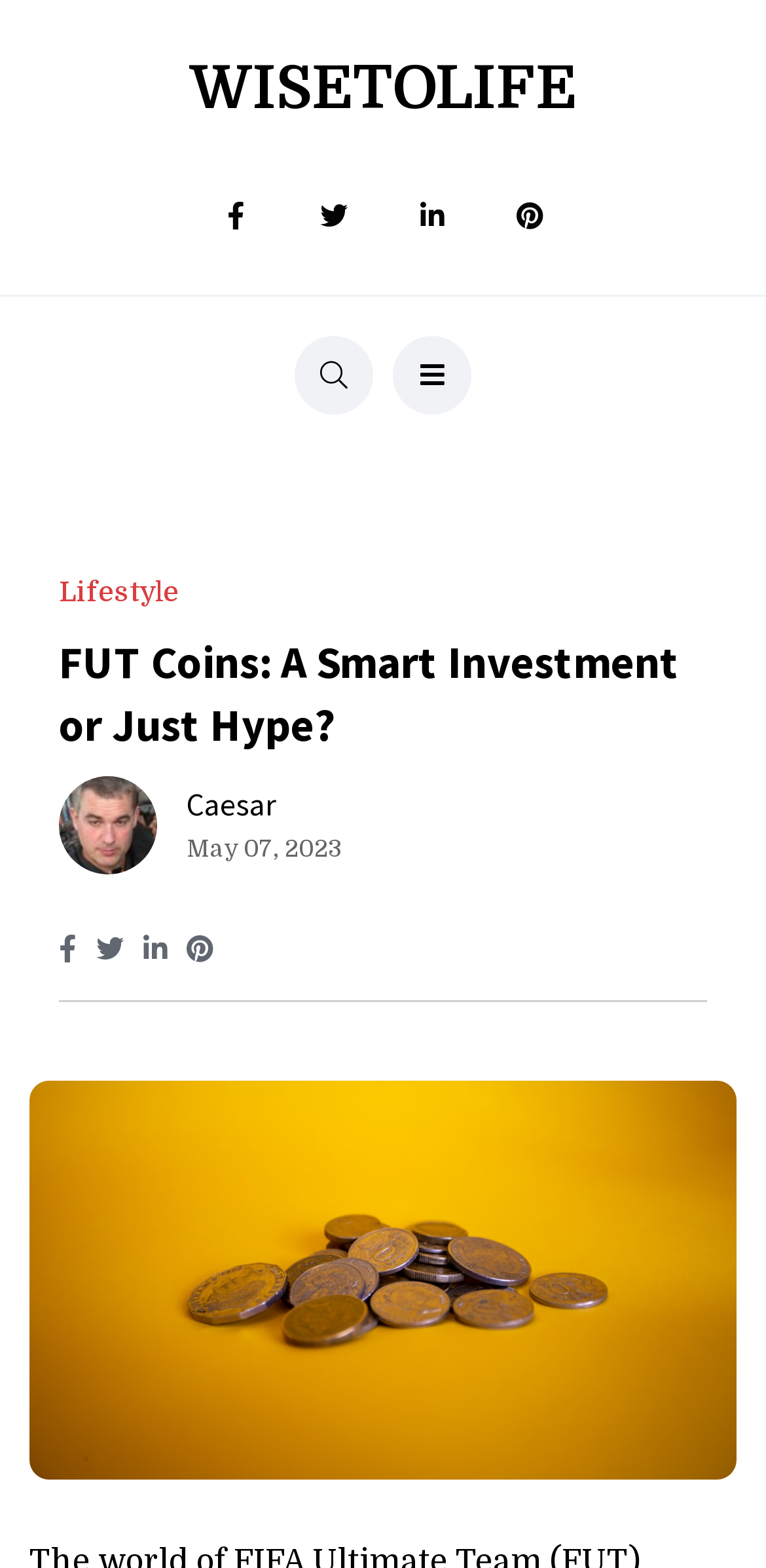Provide an in-depth caption for the webpage.

The webpage appears to be an article discussing FIFA Ultimate Team (FUT) gaming, specifically focusing on the topic of FUT coins. At the top left of the page, there is a link to "WISETOLIFE", which is likely the website's logo or navigation menu. Below this, there are four social media links, represented by icons, positioned horizontally across the top of the page.

On the left side of the page, there is a button with a search icon, followed by a link to the "Lifestyle" section. The main heading, "FUT Coins: A Smart Investment or Just Hype?", is centered at the top of the page.

Below the heading, there is an image of a person named Caesar, accompanied by a heading with the same name and a link to Caesar's profile. The image is positioned to the left, with the heading and link to the right. The date "May 07, 2023" is written below the image.

Further down the page, there are four more social media links, identical to the ones at the top, positioned horizontally across the page. The main content of the article is likely contained within the large figure element that takes up most of the page's real estate, although the exact content is not specified in the accessibility tree.